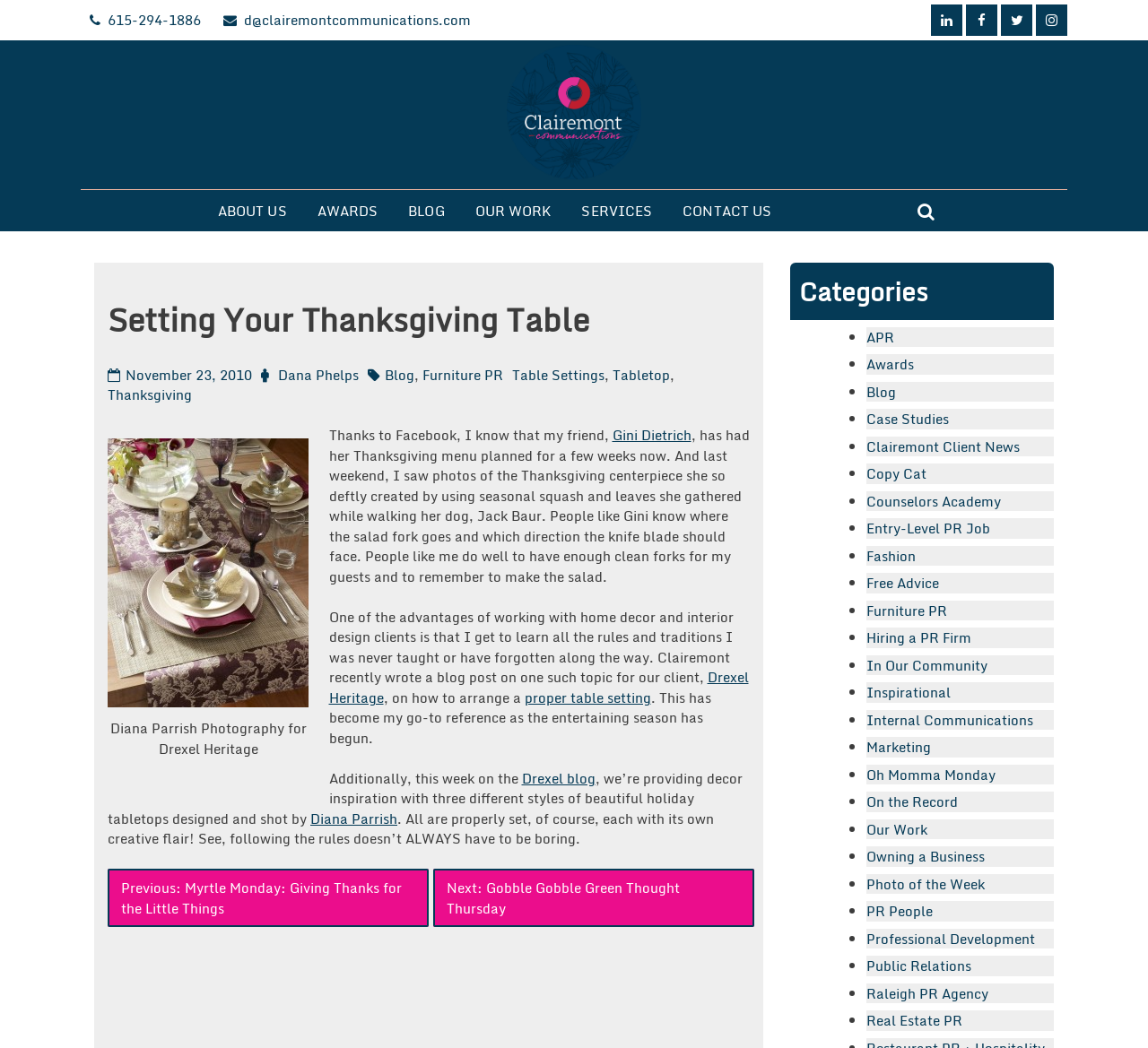Predict the bounding box coordinates of the area that should be clicked to accomplish the following instruction: "View the blog post on 'proper table setting'". The bounding box coordinates should consist of four float numbers between 0 and 1, i.e., [left, top, right, bottom].

[0.457, 0.655, 0.567, 0.676]